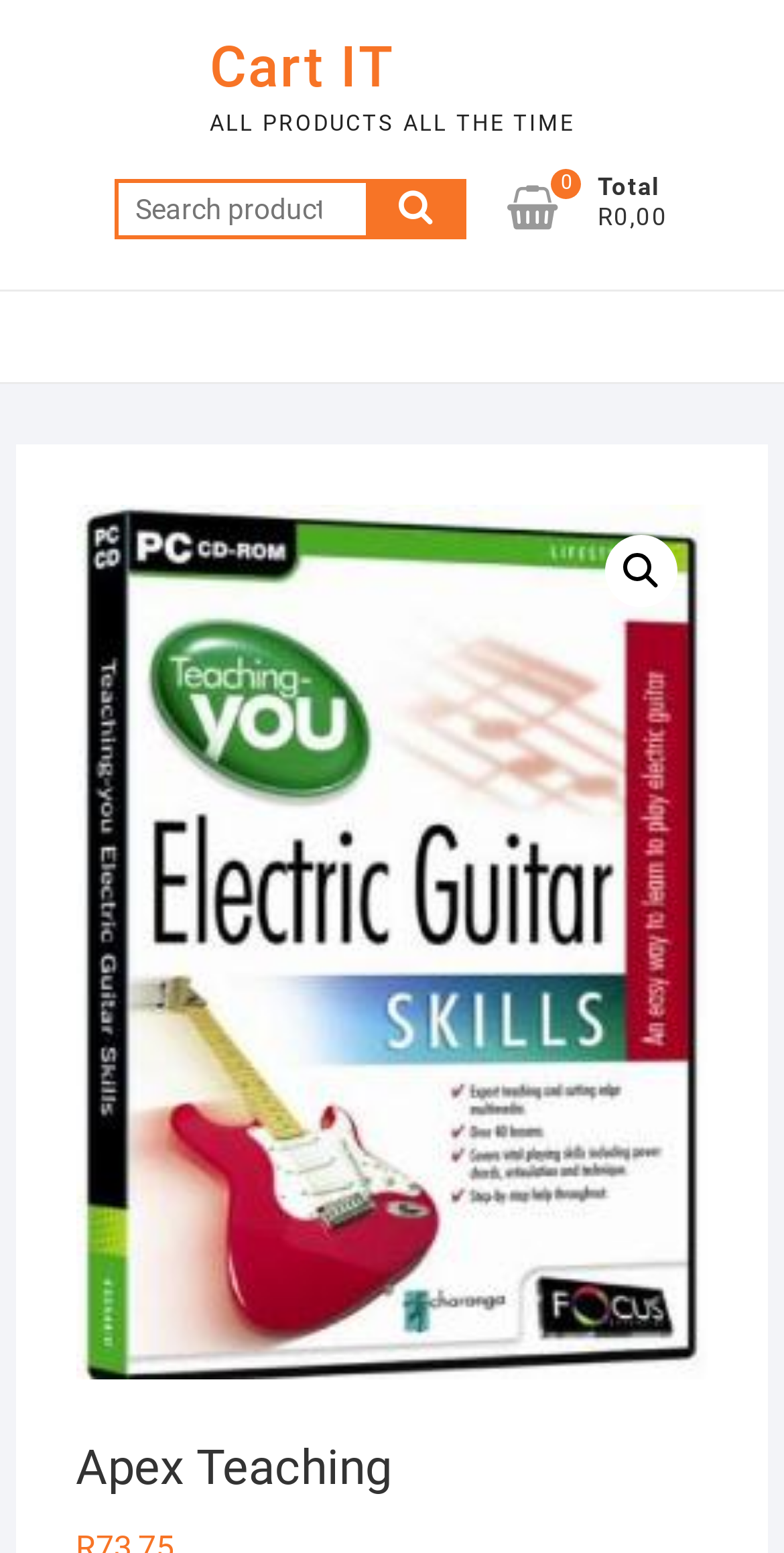What is the name of the website?
Based on the visual details in the image, please answer the question thoroughly.

I found the name of the website by looking at the heading 'Apex Teaching' at the bottom of the webpage.